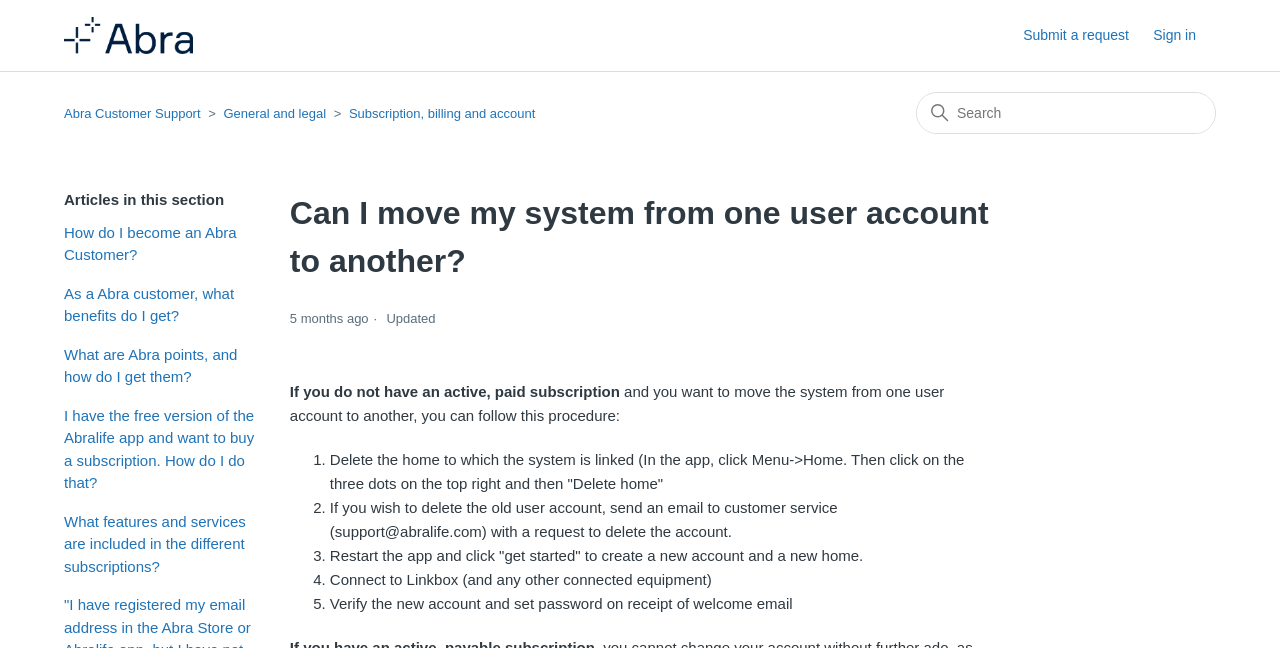What is the email address to request account deletion?
Based on the image, answer the question with as much detail as possible.

If the user wishes to delete the old user account, they need to send an email to customer service at support@abralife.com with a request to delete the account. This is mentioned in step 2 of the procedure.